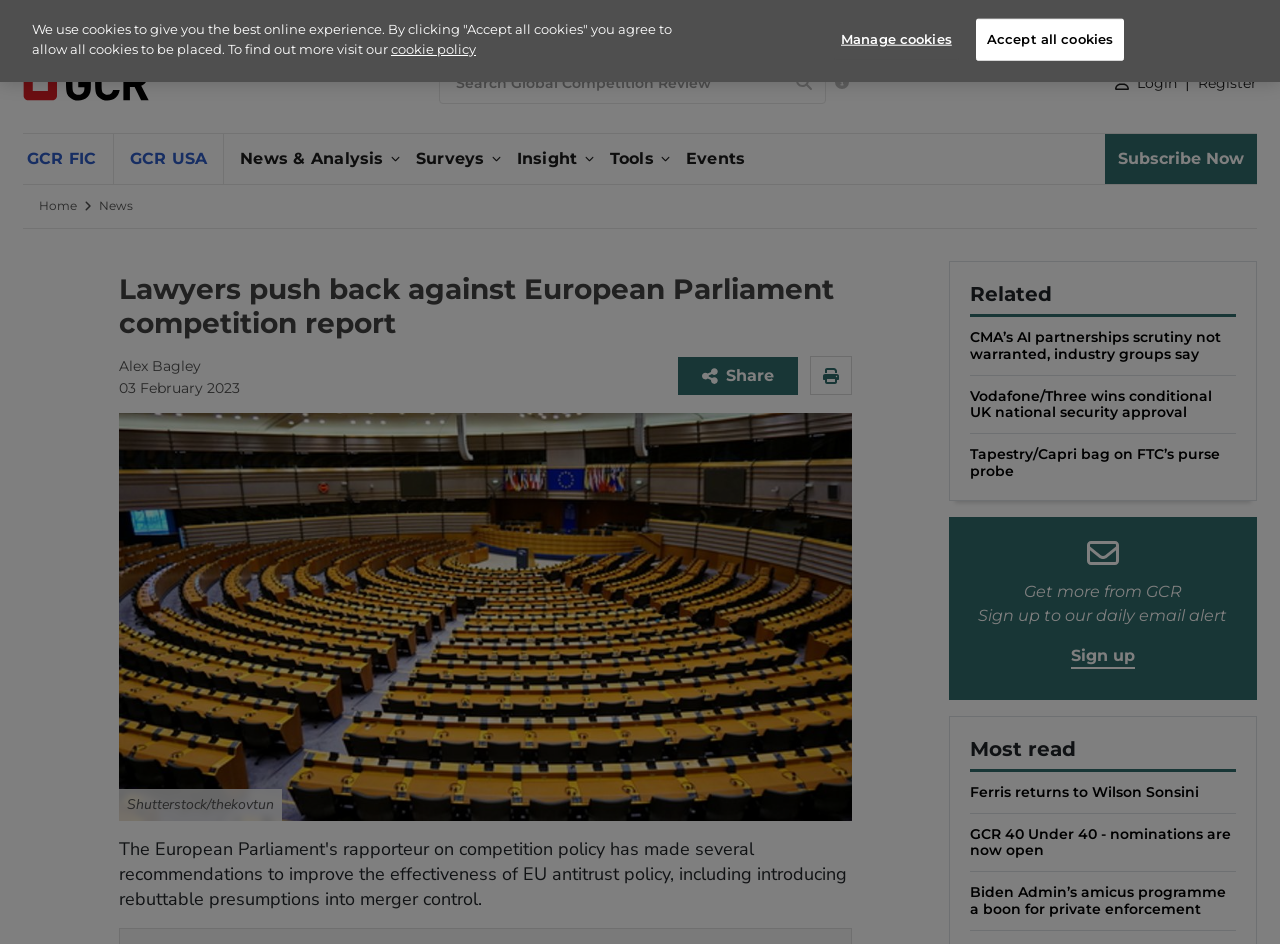Given the description of the UI element: "Surveys", predict the bounding box coordinates in the form of [left, top, right, bottom], with each value being a float between 0 and 1.

[0.322, 0.142, 0.394, 0.195]